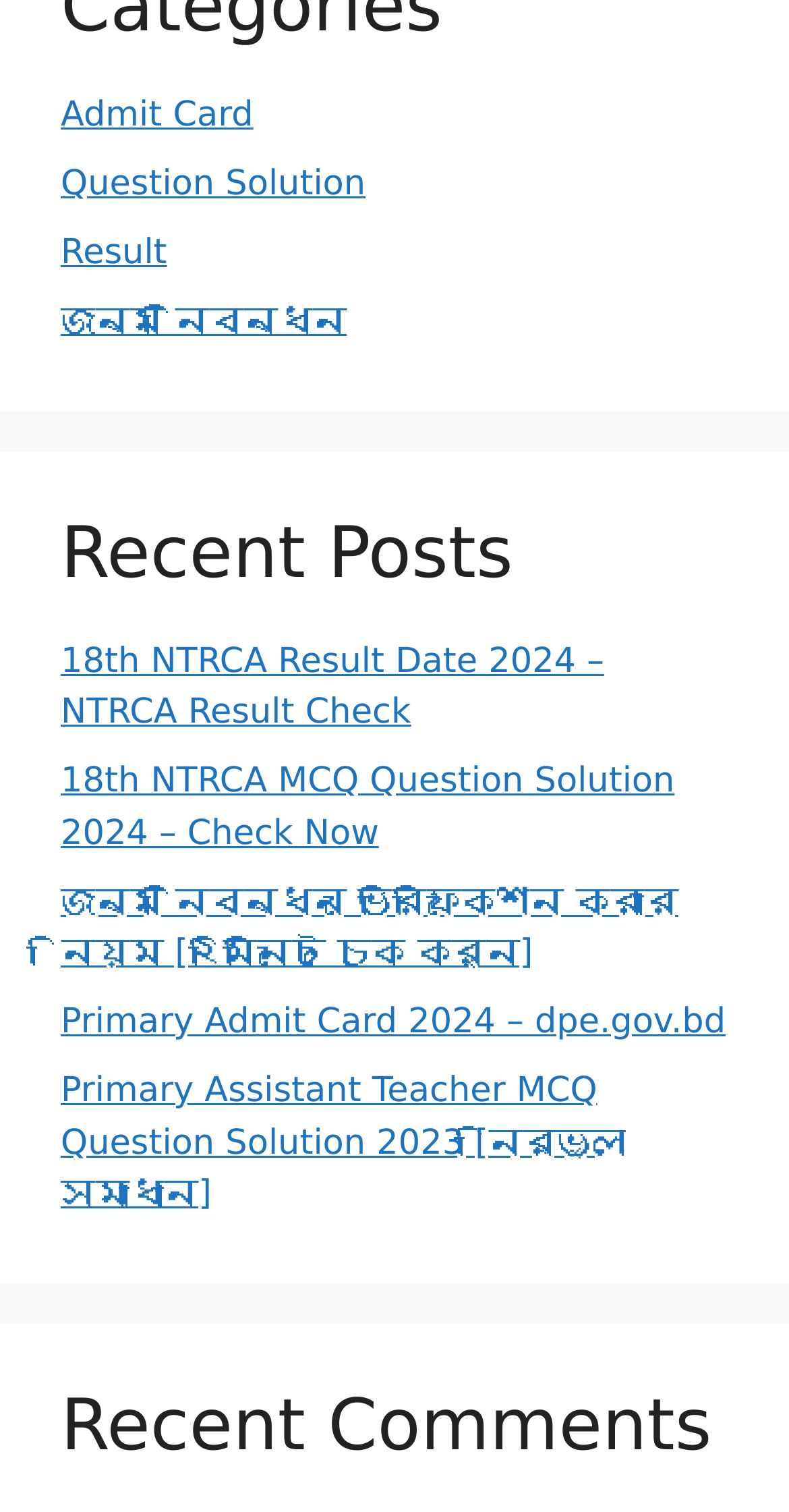Determine the bounding box coordinates for the area that should be clicked to carry out the following instruction: "Check Primary Admit Card 2024".

[0.077, 0.663, 0.92, 0.689]